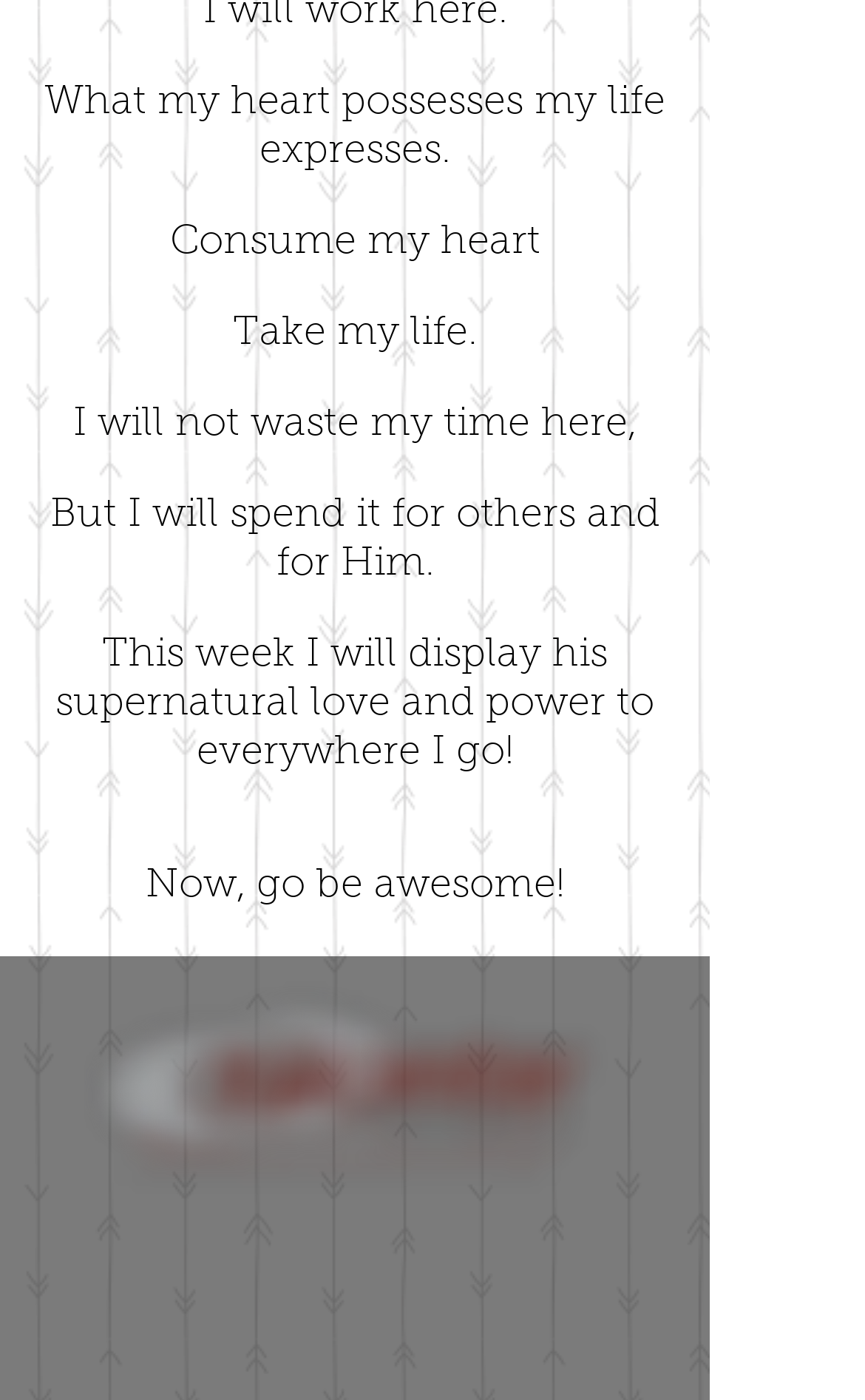What is the last sentence of the quote?
Please craft a detailed and exhaustive response to the question.

I read through the quote displayed on the webpage and found that the last sentence is 'Now, go be awesome!'.